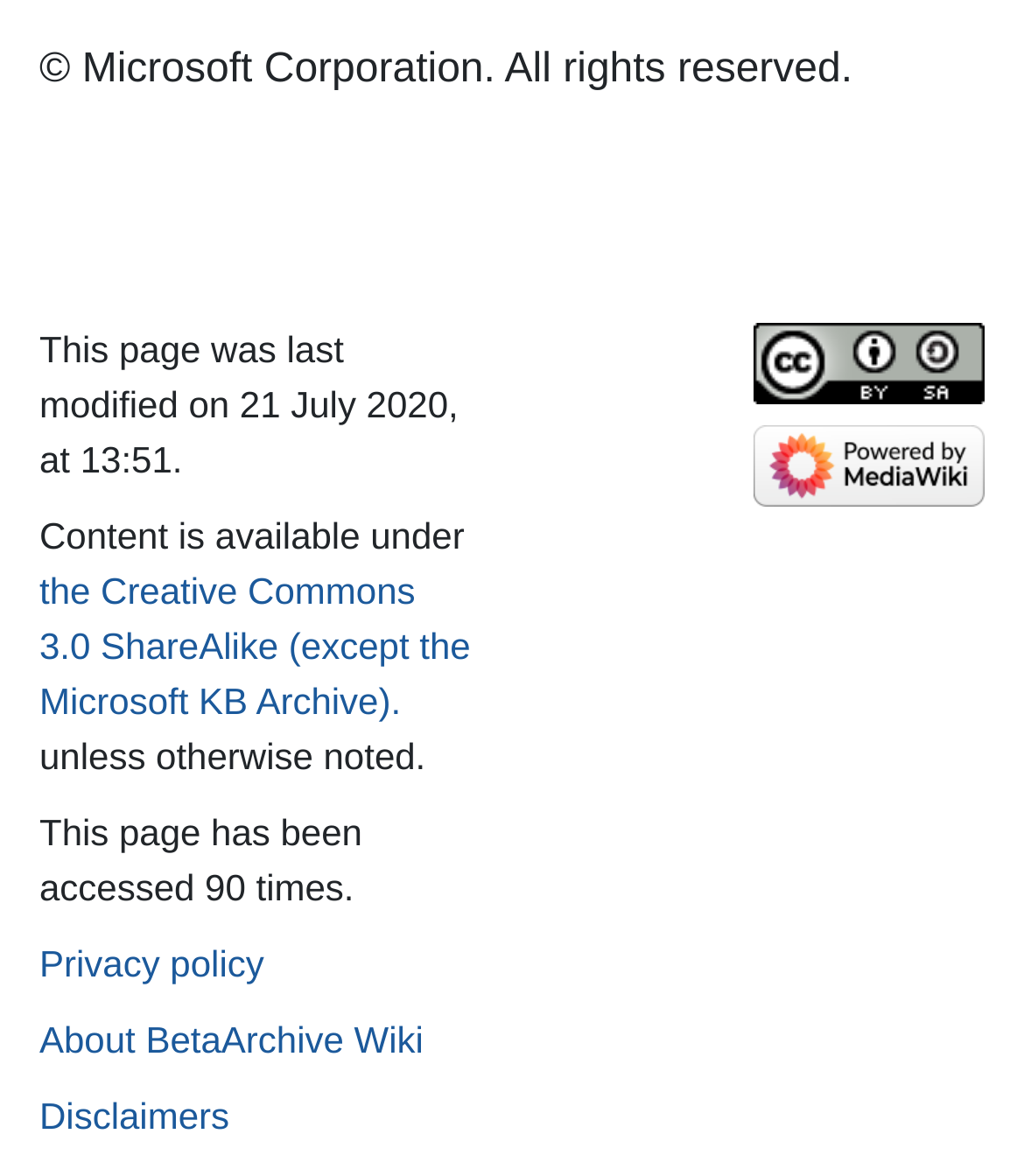What is the license of the webpage content?
Examine the webpage screenshot and provide an in-depth answer to the question.

The answer can be found in the middle of the webpage, where it says 'Content is available under the Creative Commons 3.0 ShareAlike (except the Microsoft KB Archive).' This indicates that the content of the webpage is licensed under Creative Commons 3.0 ShareAlike, with an exception for the Microsoft KB Archive.